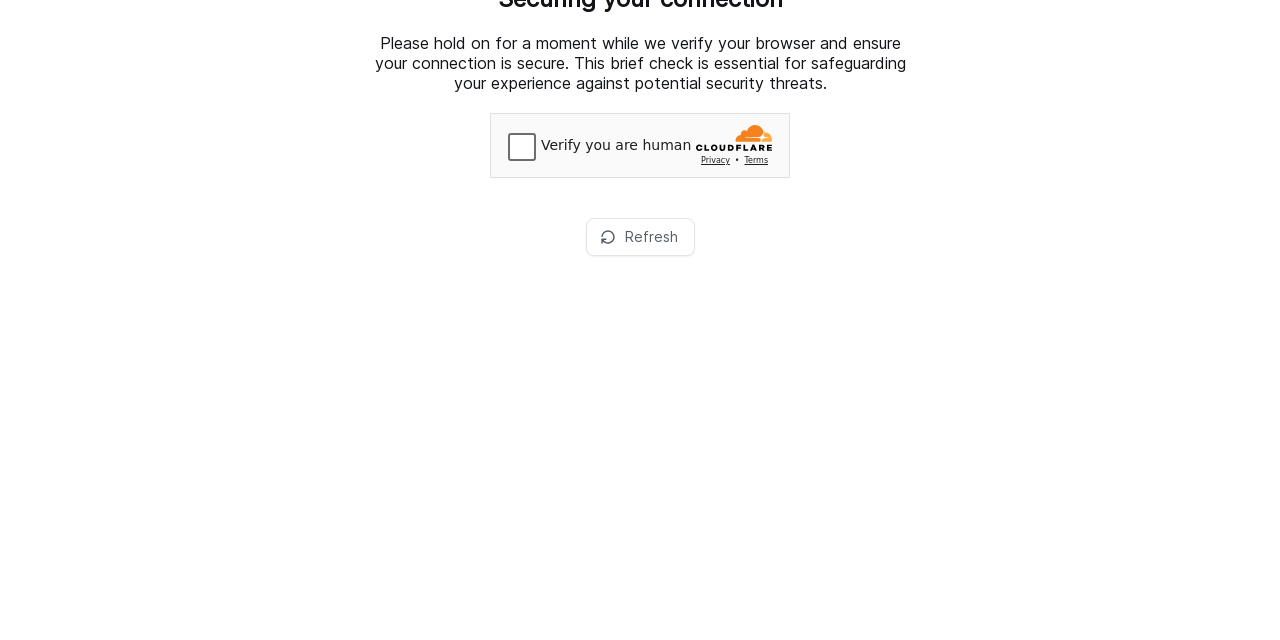Identify the bounding box of the UI element that matches this description: "Refresh".

[0.457, 0.34, 0.543, 0.4]